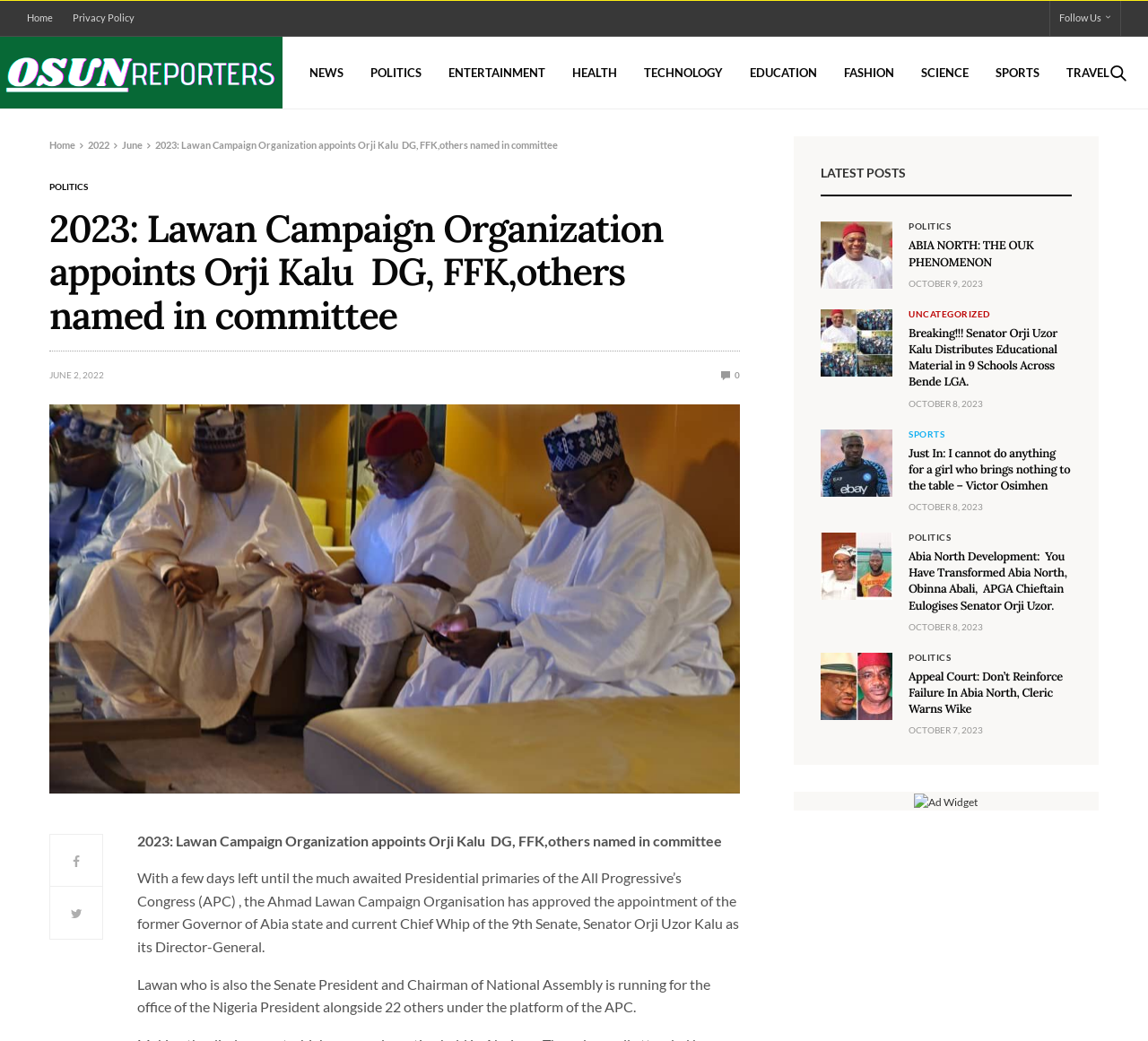Pinpoint the bounding box coordinates for the area that should be clicked to perform the following instruction: "Click on the Home link".

[0.023, 0.0, 0.054, 0.034]